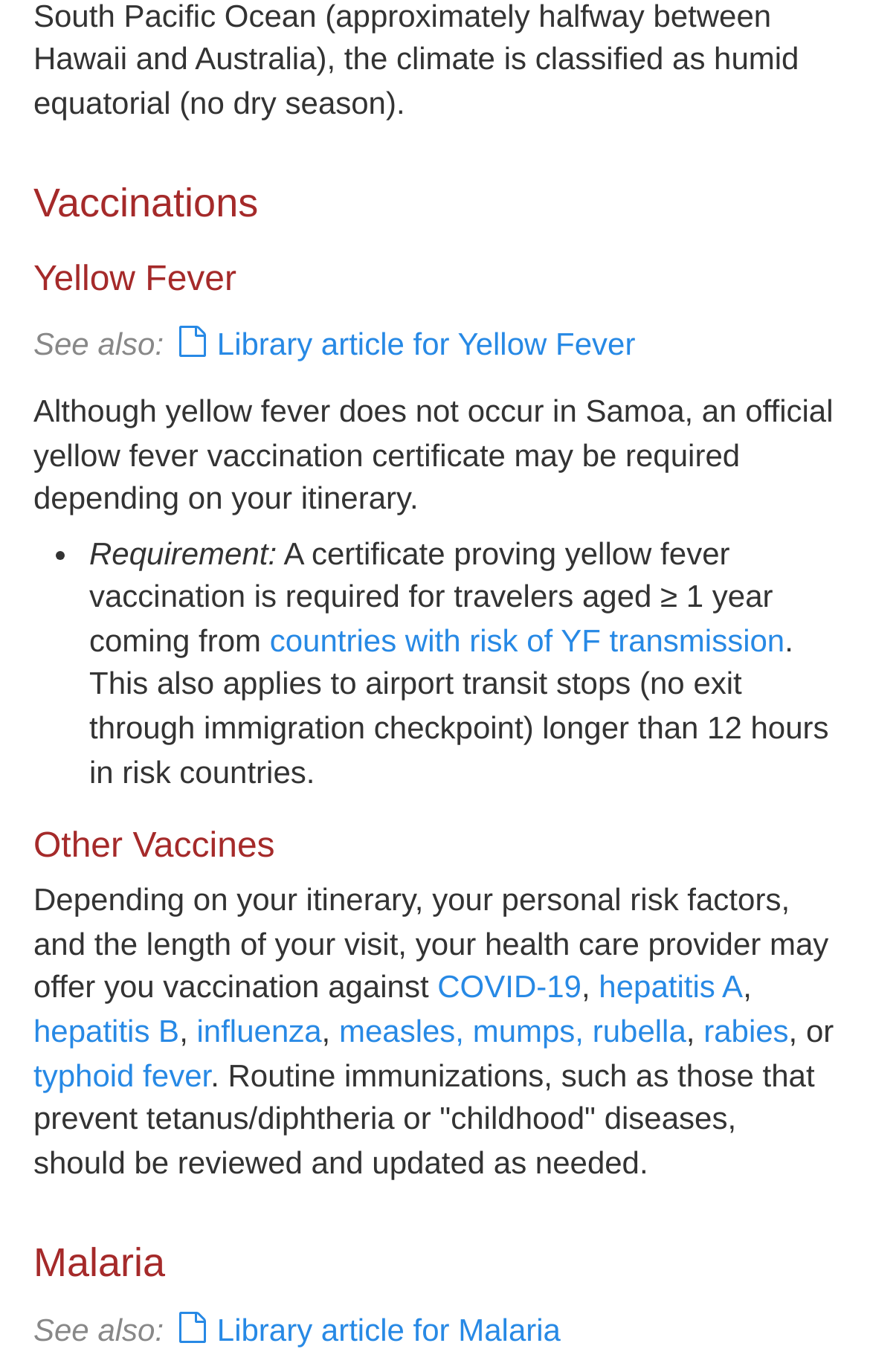Identify the bounding box of the HTML element described as: "Library article for Yellow Fever".

[0.198, 0.238, 0.73, 0.264]